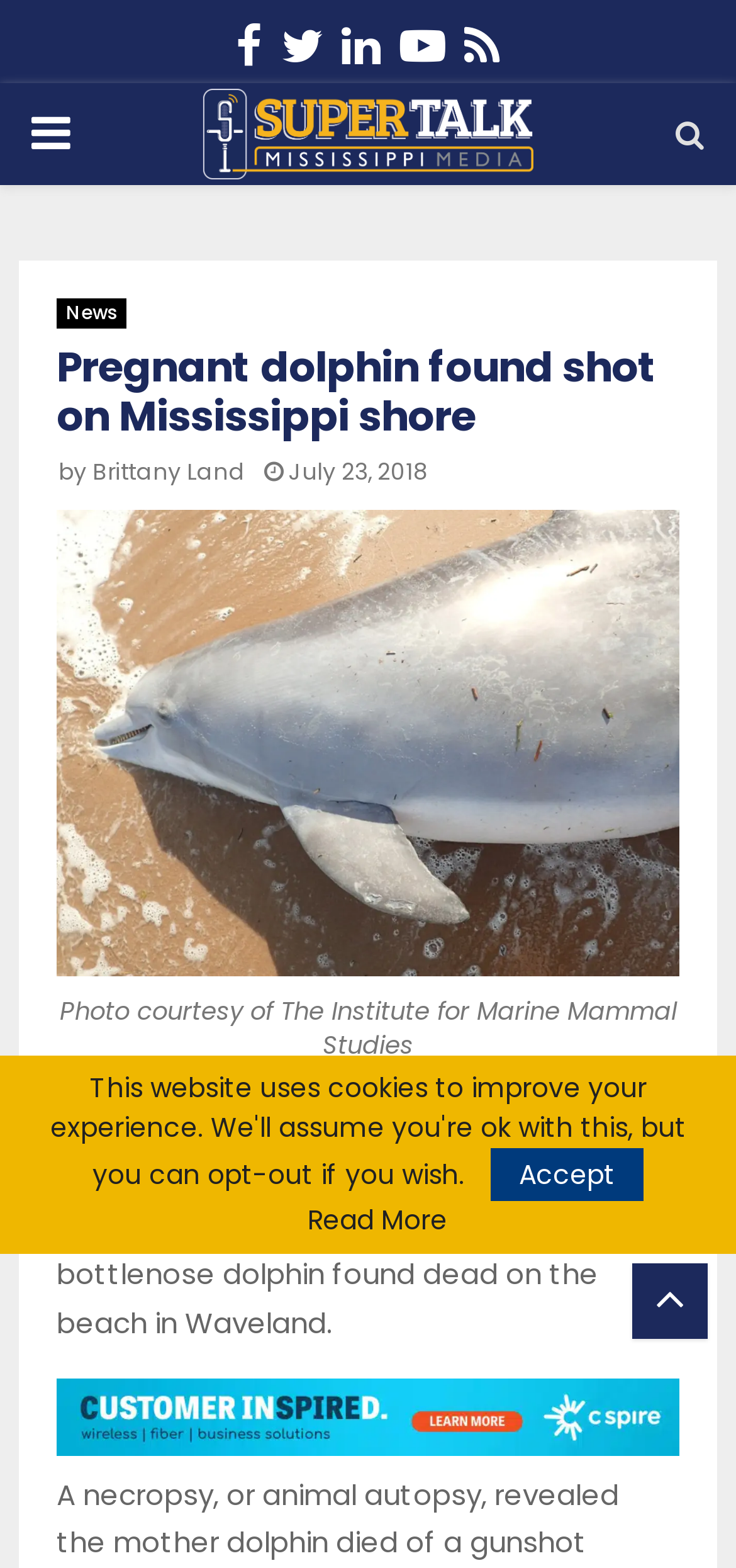Respond to the question below with a single word or phrase:
What is the social media platform with the Facebook icon?

Facebook